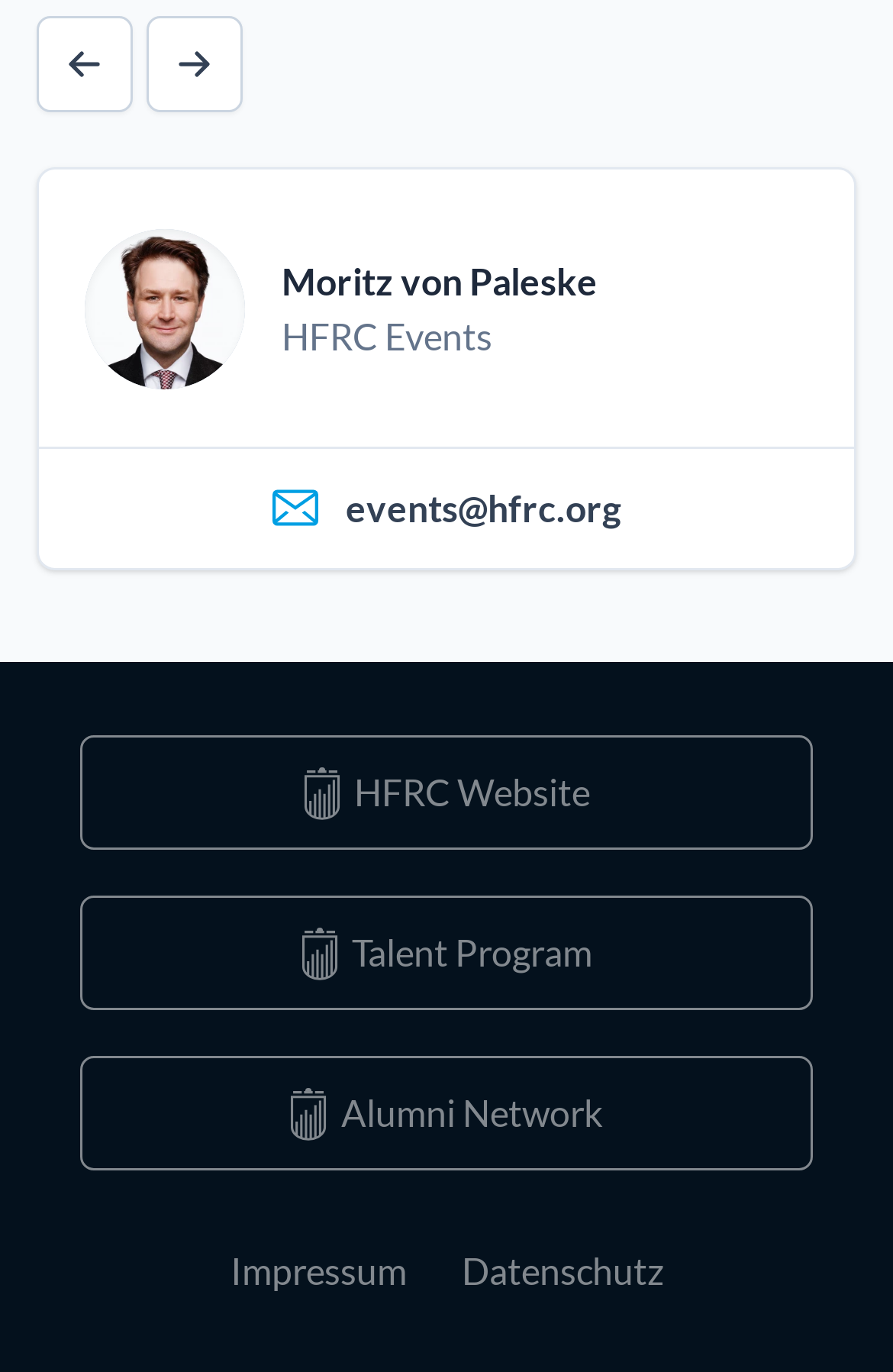Identify the bounding box coordinates of the area you need to click to perform the following instruction: "Send an email to events@hfrc.org".

[0.044, 0.327, 0.956, 0.414]